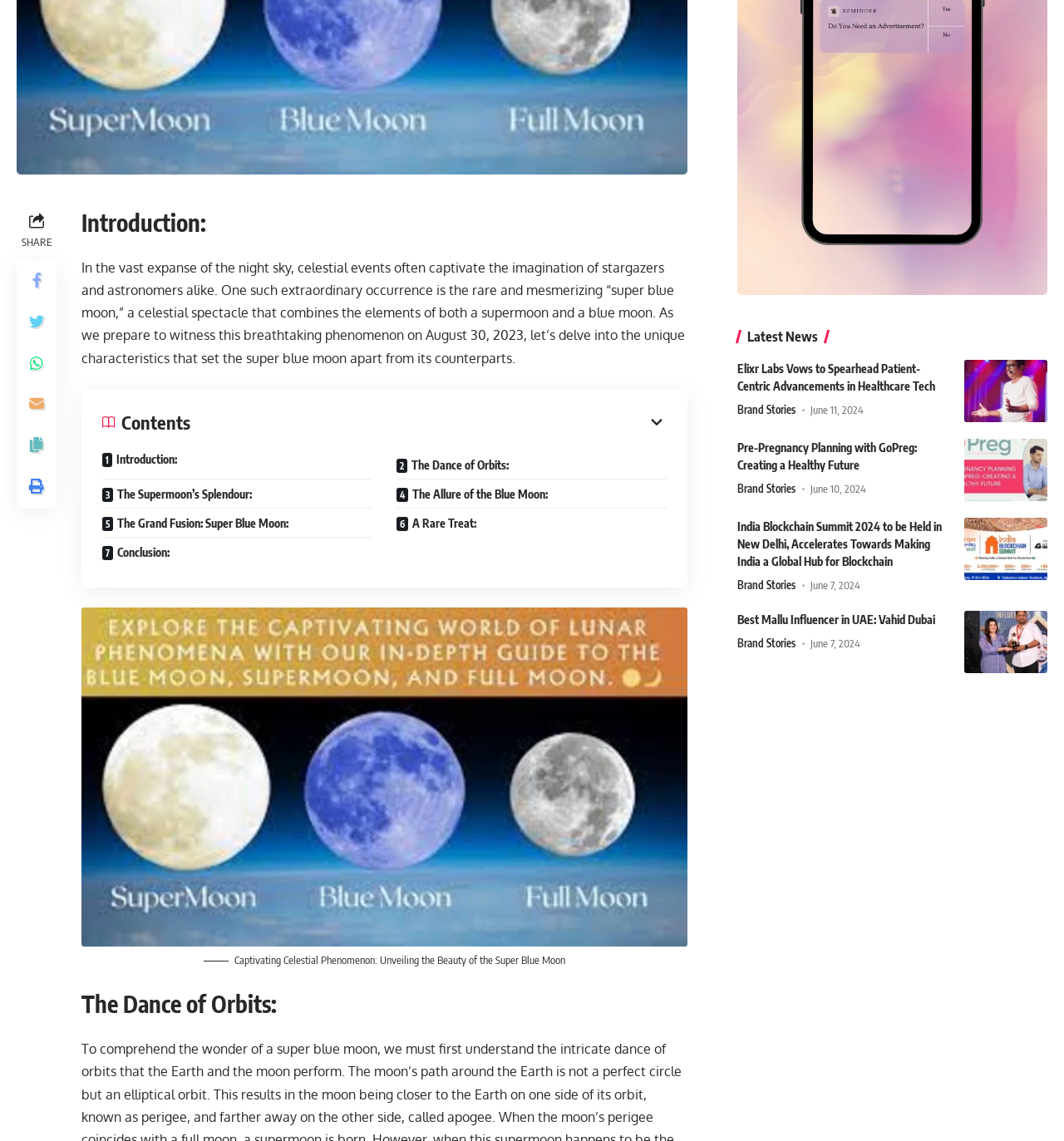Provide the bounding box coordinates, formatted as (top-left x, top-left y, bottom-right x, bottom-right y), with all values being floating point numbers between 0 and 1. Identify the bounding box of the UI element that matches the description: A Rare Treat:

[0.361, 0.446, 0.638, 0.471]